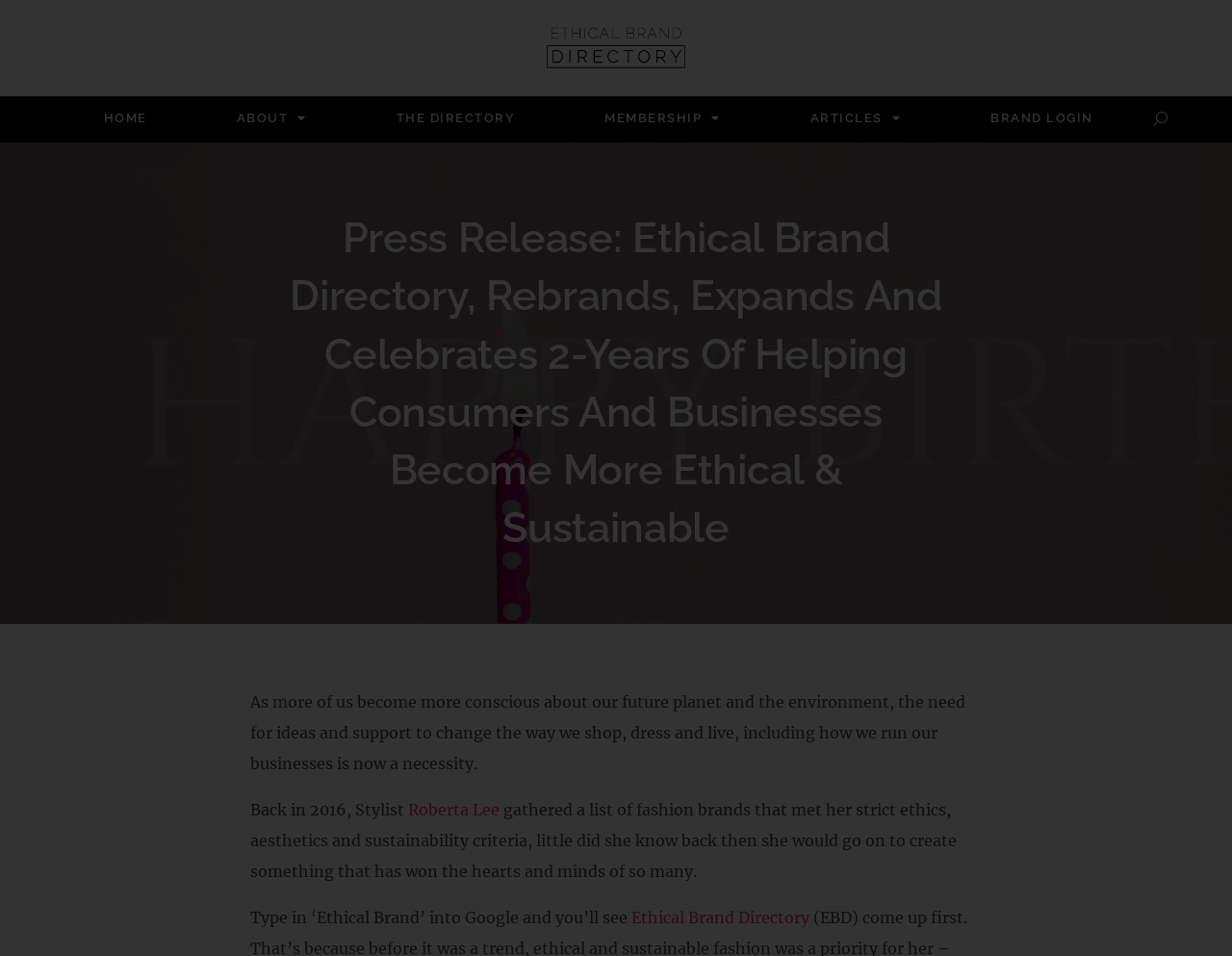Find the bounding box coordinates of the element's region that should be clicked in order to follow the given instruction: "Search for something". The coordinates should consist of four float numbers between 0 and 1, i.e., [left, top, right, bottom].

[0.923, 0.101, 0.961, 0.149]